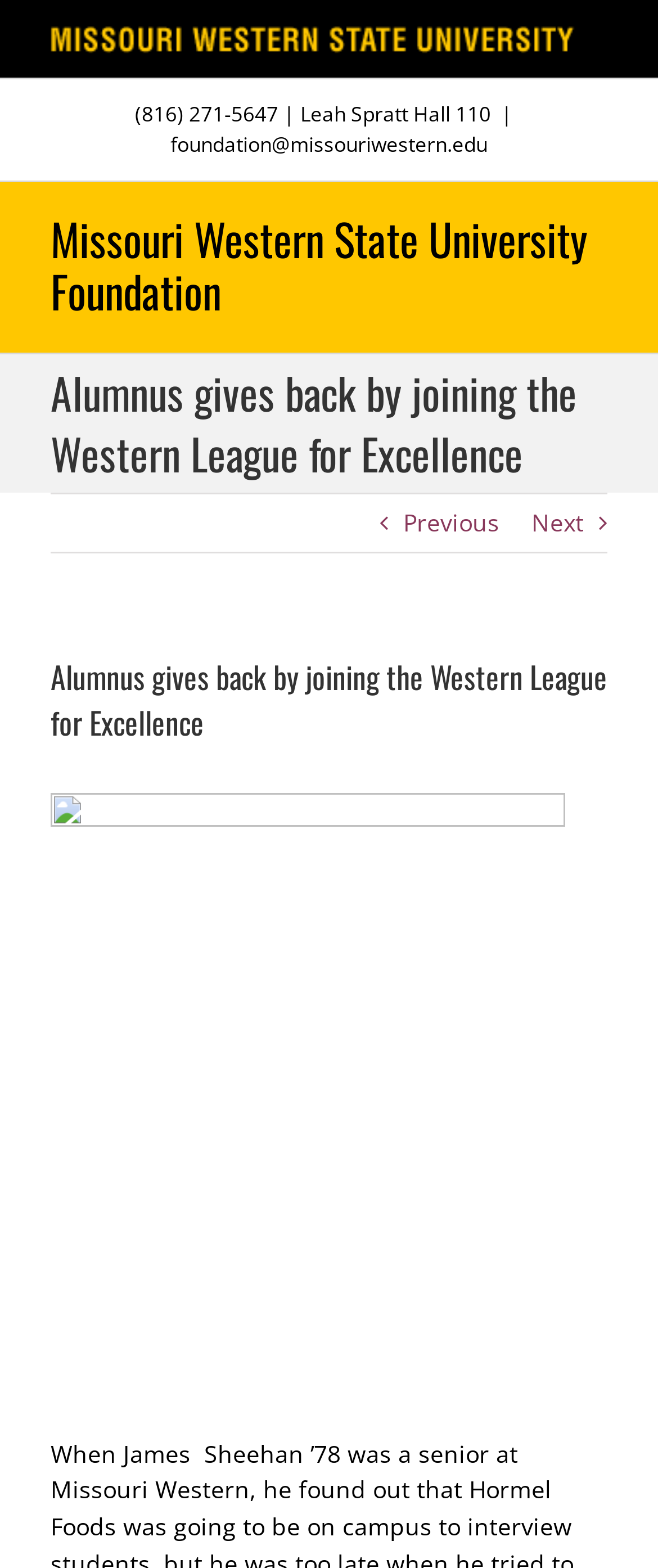What is the name of the building where the foundation is located?
Look at the image and respond with a one-word or short phrase answer.

Leah Spratt Hall